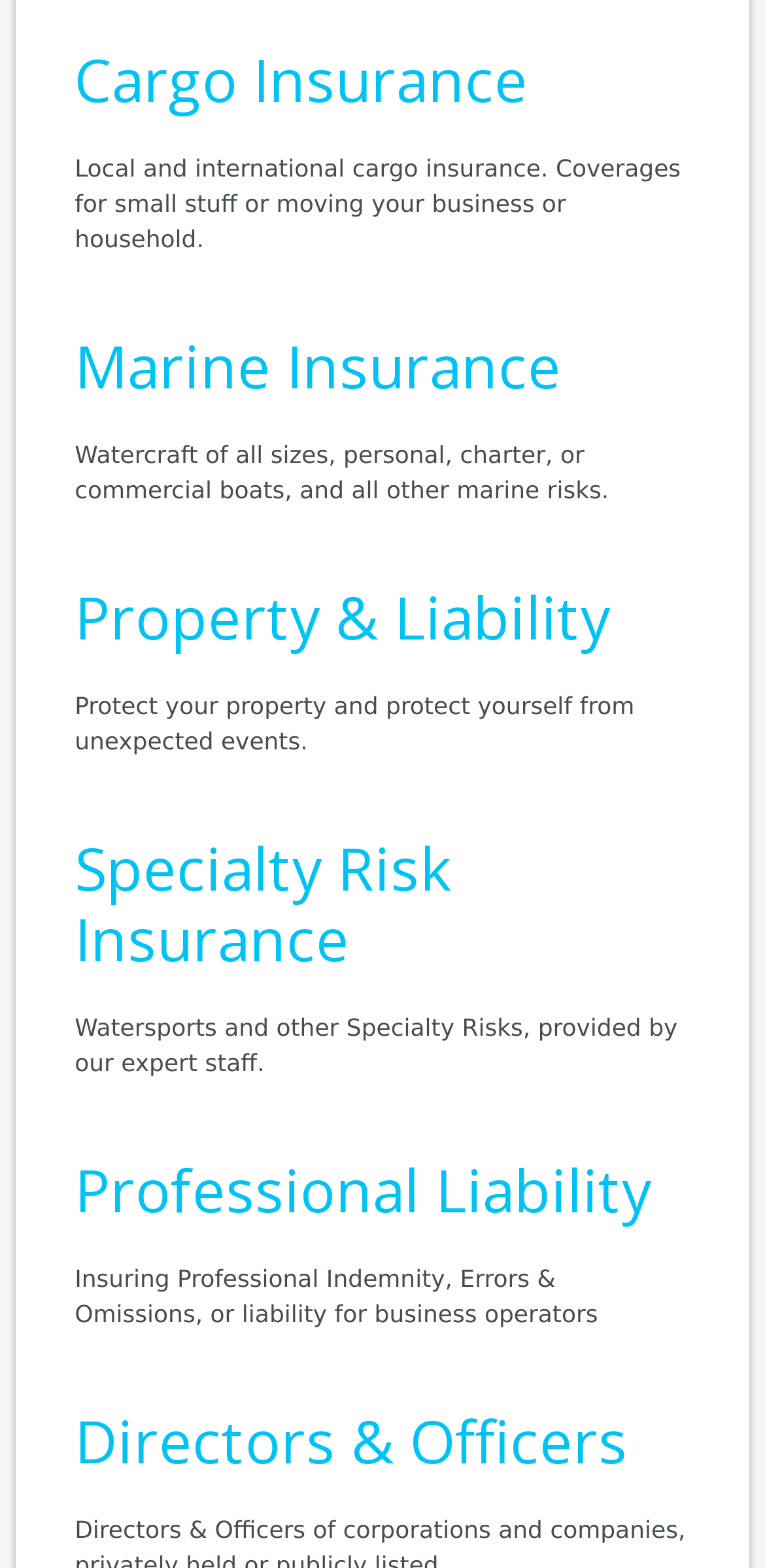Using a single word or phrase, answer the following question: 
What is protected under Property & Liability?

Property and self